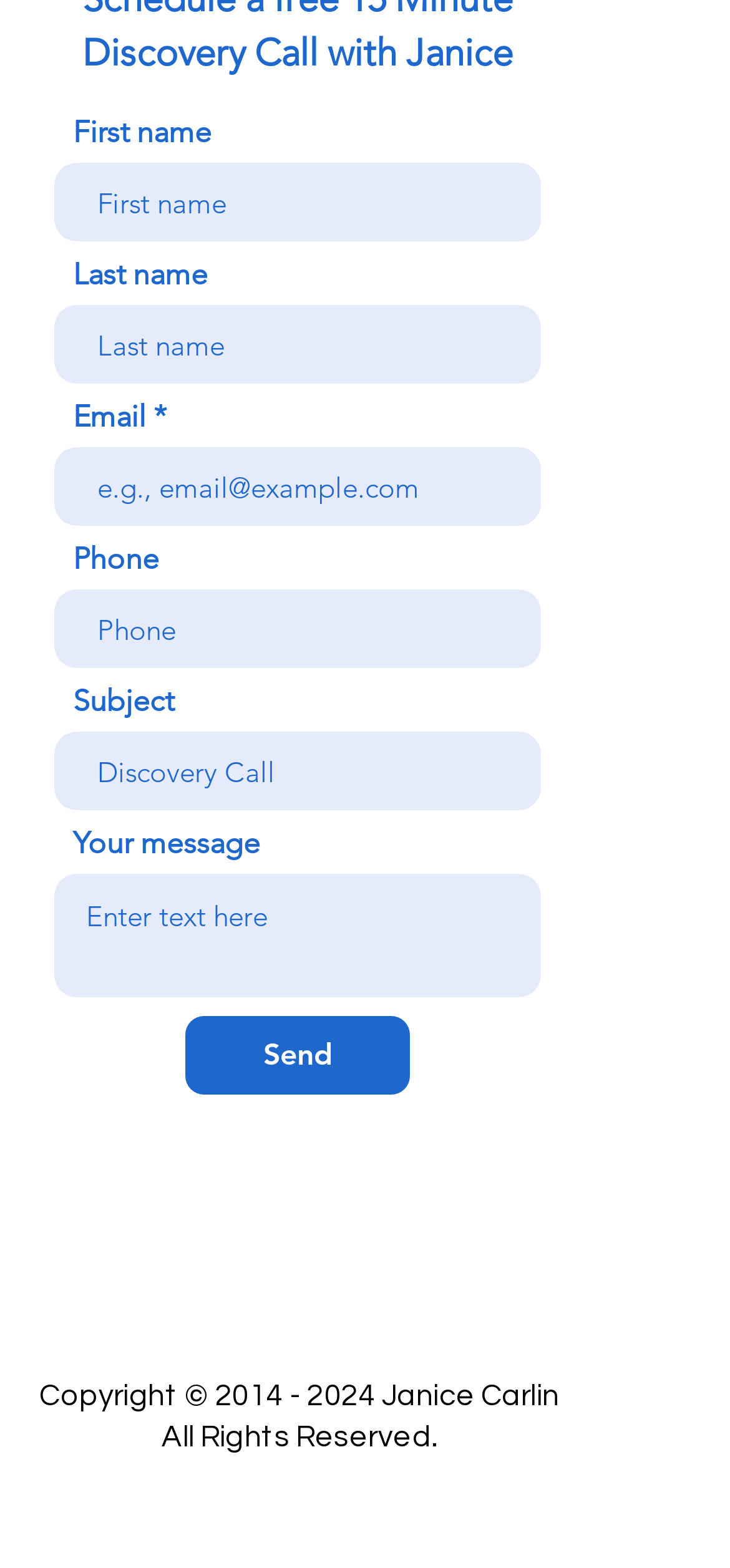What is the copyright year range?
We need a detailed and meticulous answer to the question.

The copyright year range is '2014 - 2024' because it is explicitly stated in the footer of the webpage.